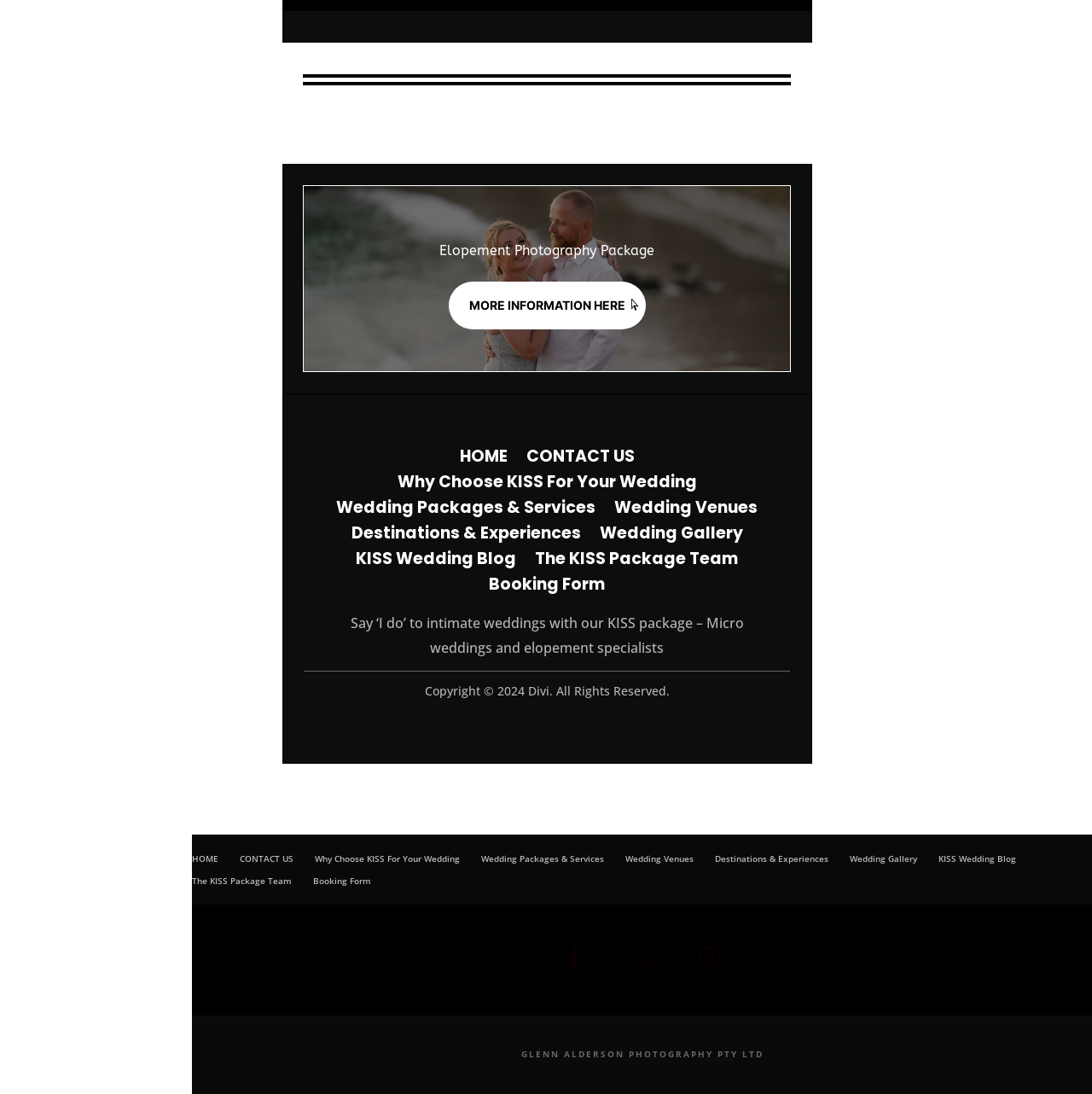How many links are there in the top navigation menu?
Look at the image and answer the question using a single word or phrase.

8